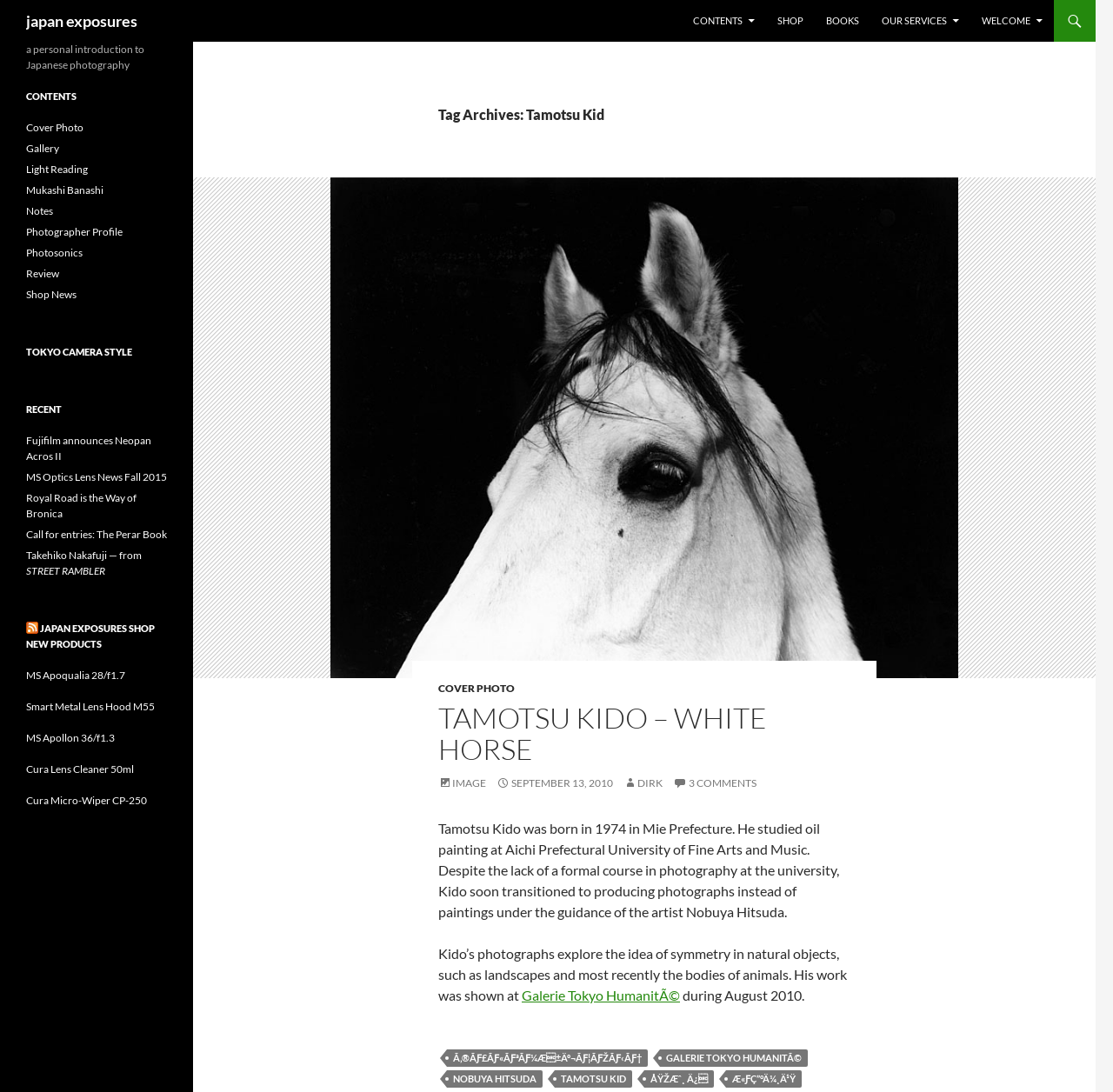Respond with a single word or phrase to the following question:
What is the name of the artist who guided Tamotsu Kido?

Nobuya Hitsuda